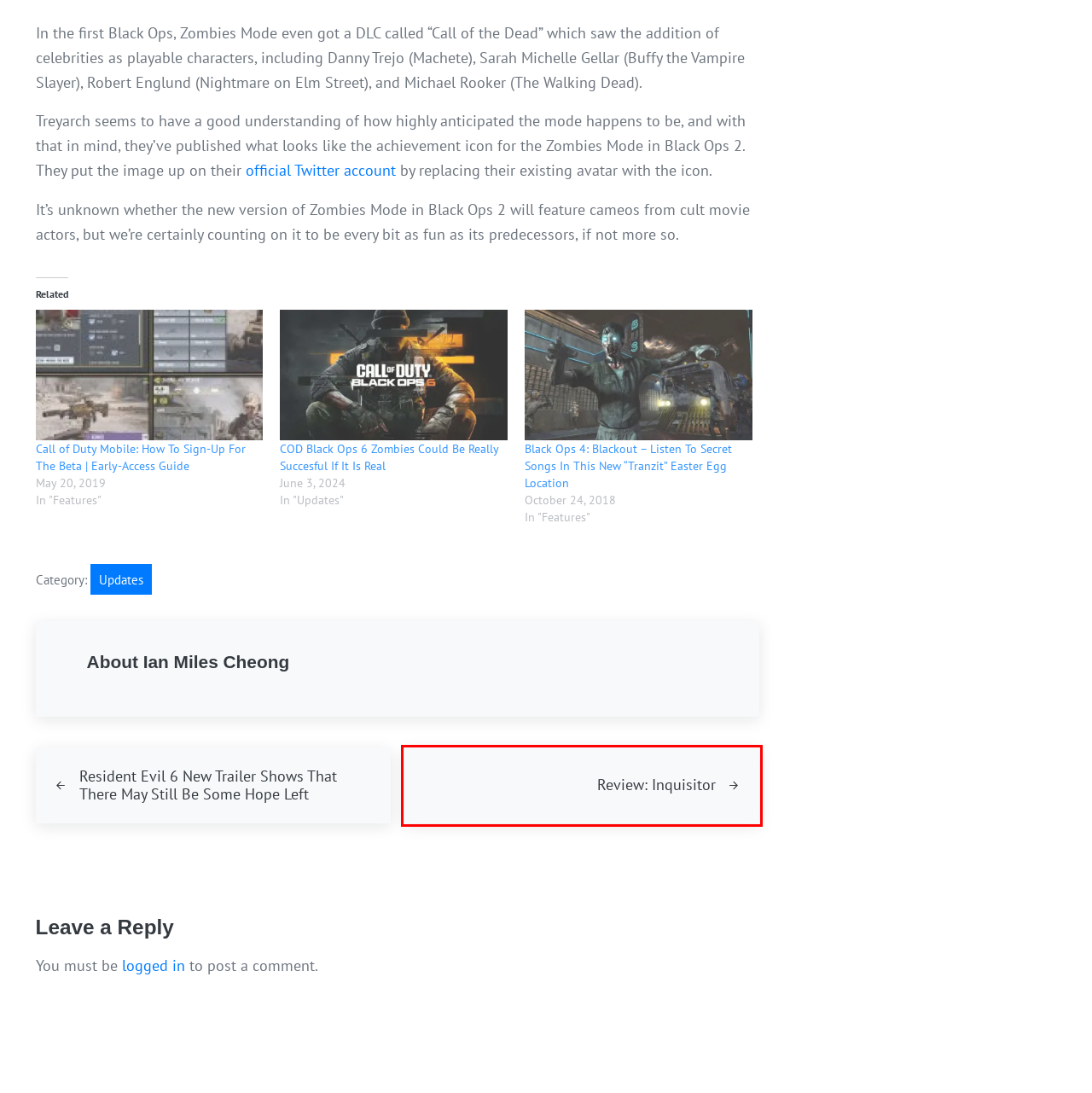You have a screenshot of a webpage with a red rectangle bounding box. Identify the best webpage description that corresponds to the new webpage after clicking the element within the red bounding box. Here are the candidates:
A. Guides Archives - Gameranx
B. Resident Evil 6 New Trailer Shows That There May Still Be Some Hope Left - Gameranx
C. Review: Inquisitor - Gameranx
D. Call of Duty Mobile: How To Sign-Up For The Beta | Early-Access Guide - Gameranx
E. COD Black Ops 6 Zombies Could Be Really Succesful If It Is Real - Gameranx
F. LEGO Fortnite: How to Earn Trophies - Gameranx
G. Log In ‹ Gameranx — WordPress
H. Black Ops 4: Blackout - Listen To Secret Songs In This New "Tranzit" Easter Egg Location - Gameranx

C